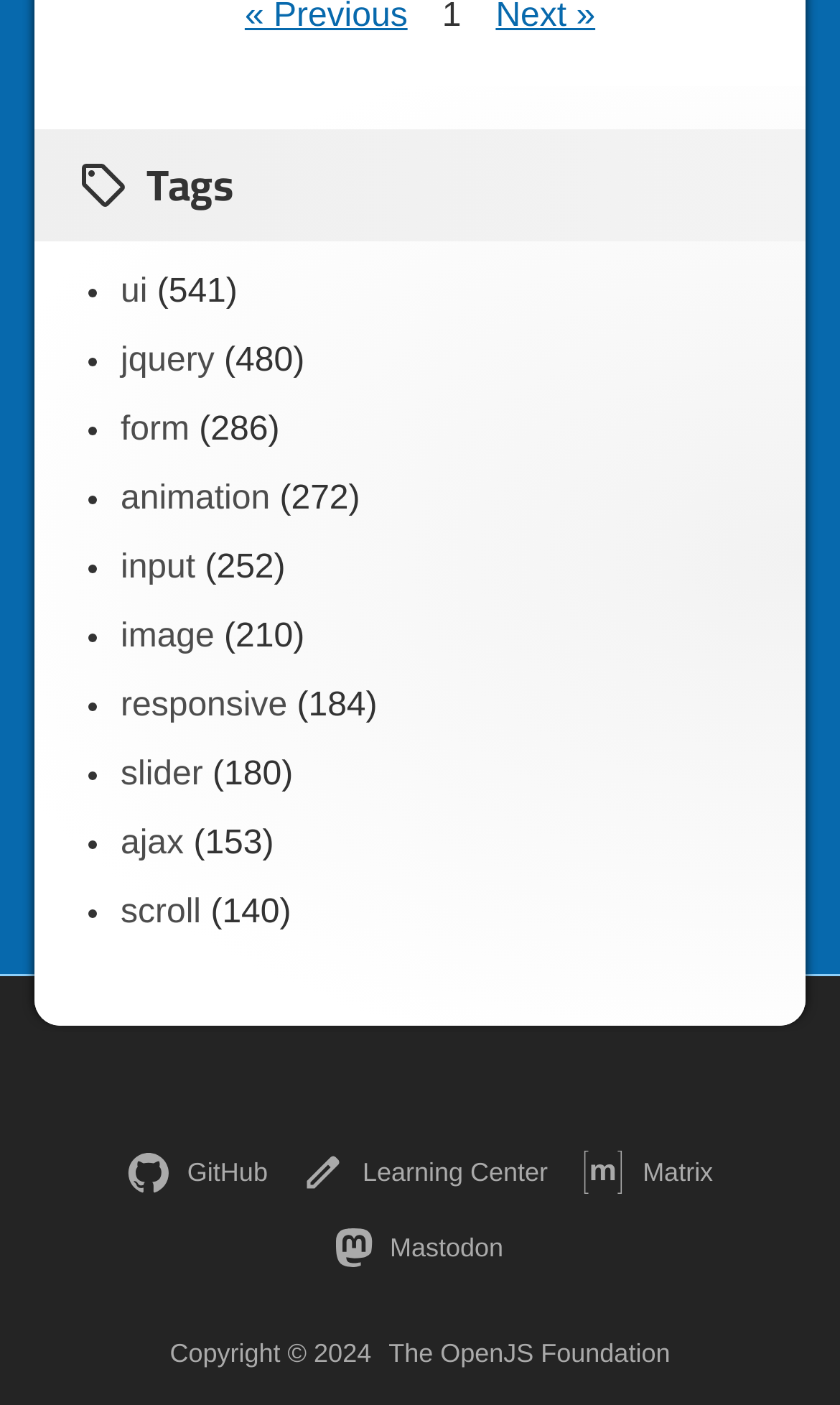What is the first tag listed?
Please use the image to provide an in-depth answer to the question.

The first tag listed is 'ui' which is a link element located at the top of the webpage, indicated by the ListMarker '•' and the StaticText '(541)' next to it.